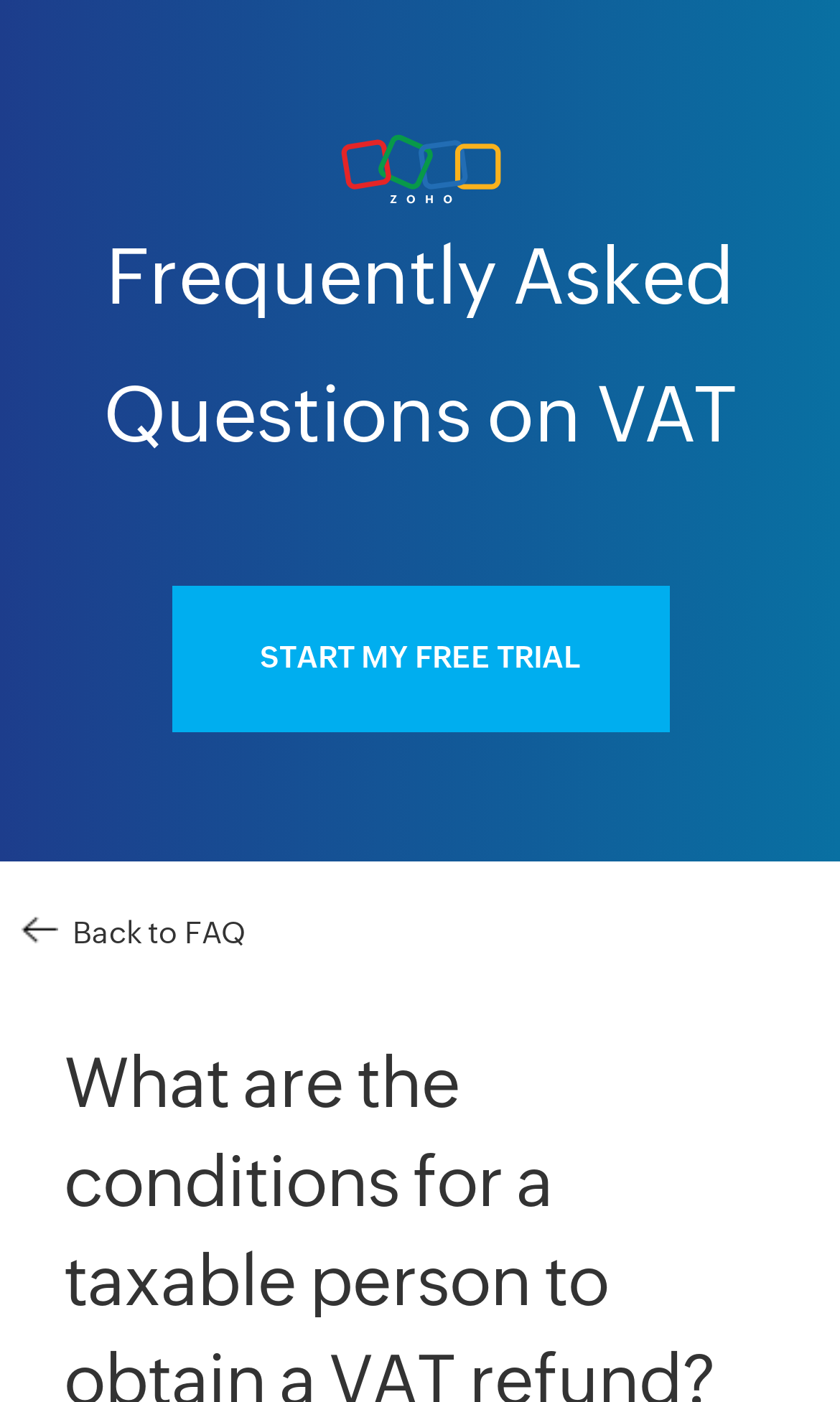Please determine the bounding box of the UI element that matches this description: START MY FREE TRIAL. The coordinates should be given as (top-left x, top-left y, bottom-right x, bottom-right y), with all values between 0 and 1.

[0.204, 0.418, 0.796, 0.522]